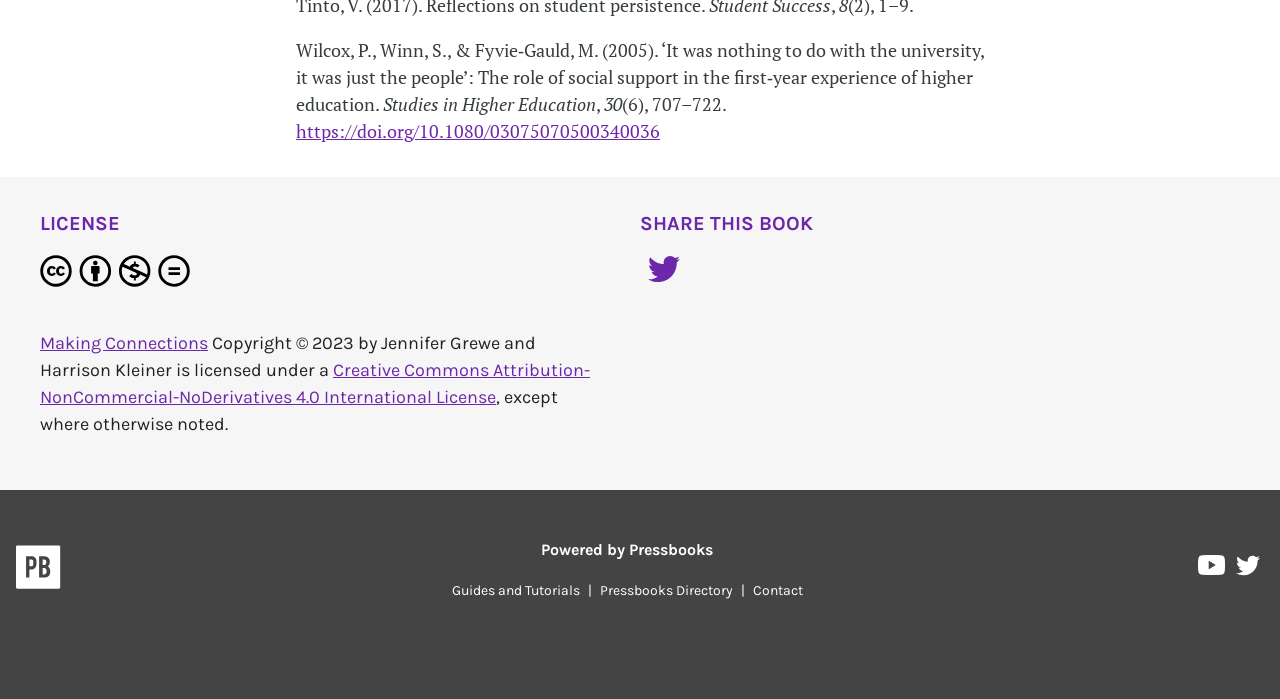What is the name of the platform that powered this webpage?
Provide a one-word or short-phrase answer based on the image.

Pressbooks